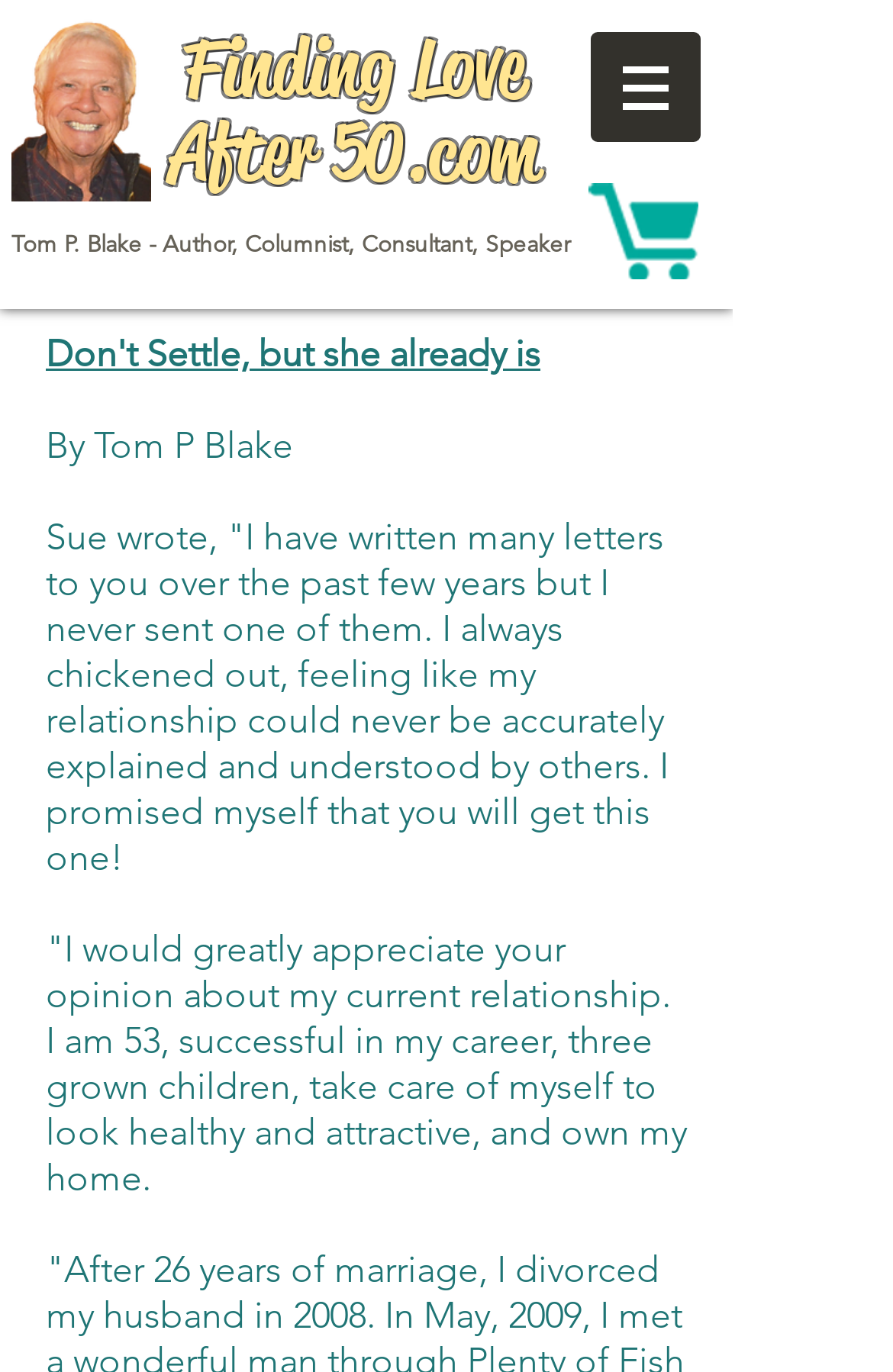Produce a meticulous description of the webpage.

The webpage appears to be a blog or article page focused on senior dating, with the title "In Senior Dating, Don’t Settle, Stop Settling, Settling For..." at the top. 

At the top left, there is a heading "Finding Love After 50.com" with two links "Finding Love" and "After 50.com" below it. 

Below this, there is another heading "Tom P. Blake - Author, Columnist, Consultant, Speaker" with a link to the same title. 

To the right of this, there is a link "Tom P. Blake - Expert on Finding Love After 50" accompanied by an image. 

At the top right, there is a navigation menu labeled "Site" with a button that has a popup menu, indicated by an image of an arrow. 

Next to the navigation menu, there is a link to a shopping cart icon, accompanied by an image of a shopping cart. 

The main content of the page starts with a byline "By Tom P Blake" followed by a letter from a woman named Sue, who is seeking advice on her current relationship. The letter is quite long and describes her situation, including her age, career success, and personal life.